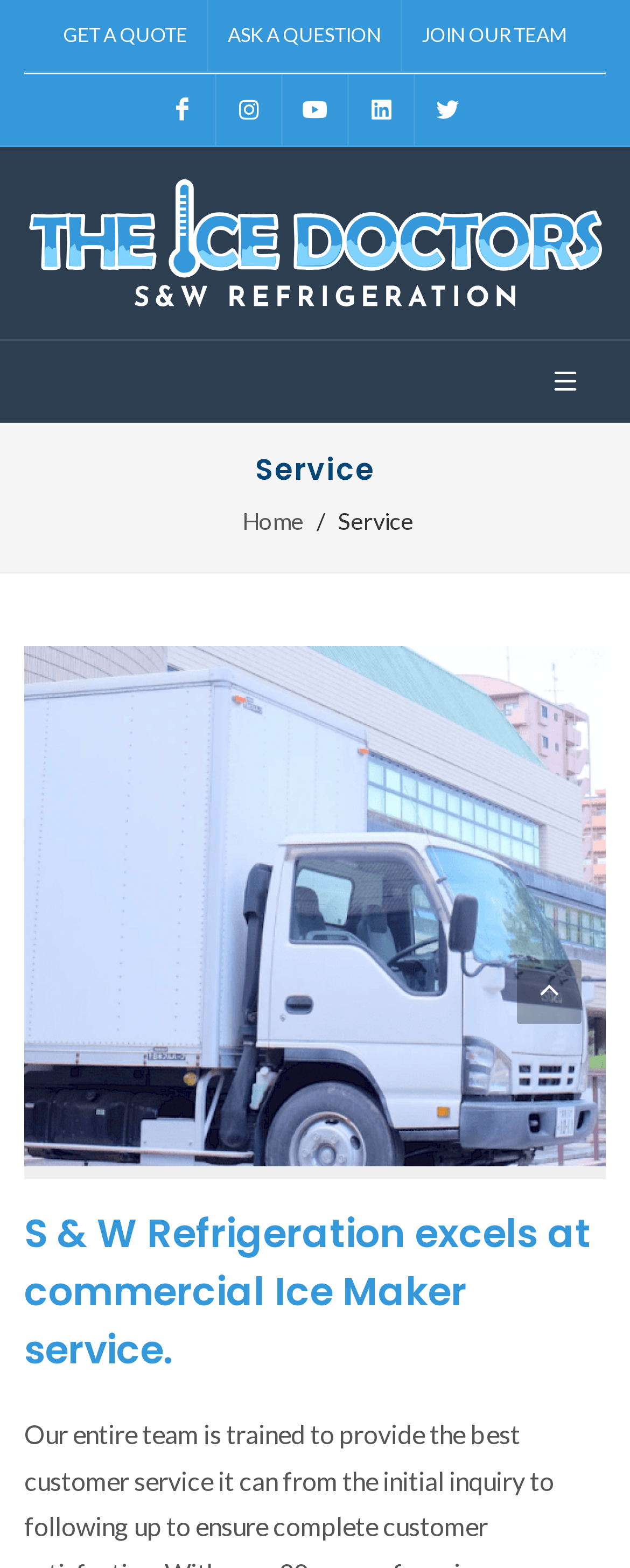How many social media links are present?
Respond to the question with a well-detailed and thorough answer.

I counted the number of social media links present at the top of the page, which includes Facebook, Instagram, YouTube, LinkedIn, and Twitter, totaling 5 links.